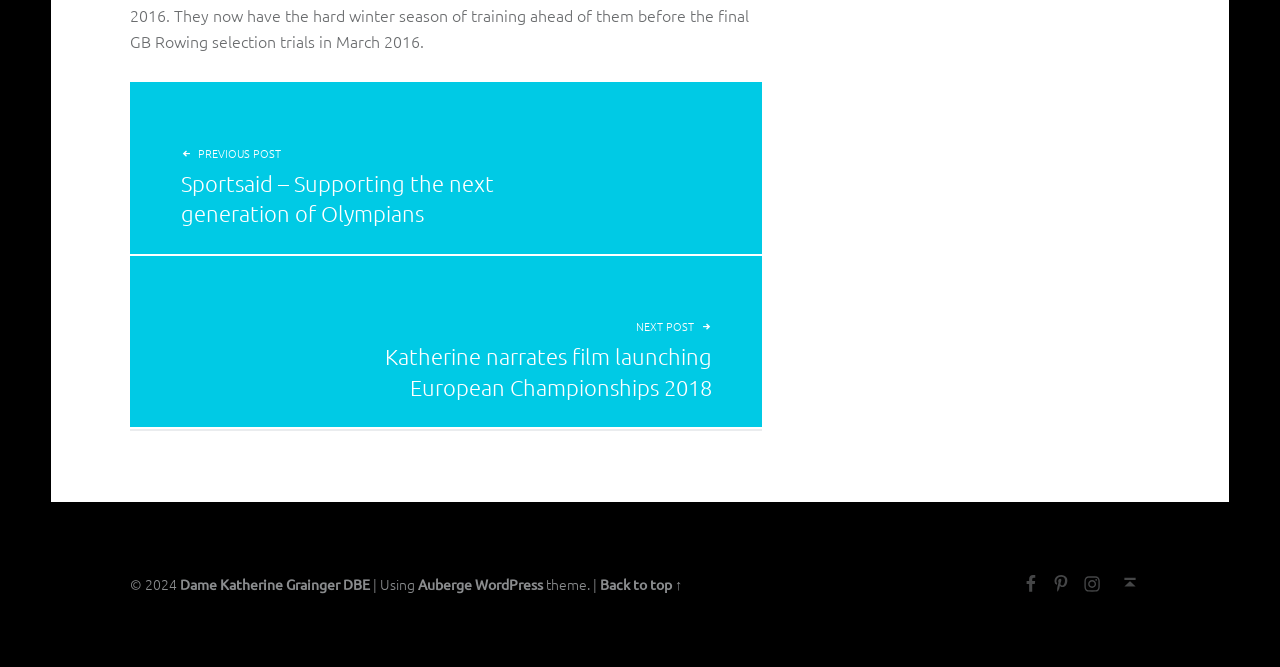Given the description: "Katherine’s Instagram Feed", determine the bounding box coordinates of the UI element. The coordinates should be formatted as four float numbers between 0 and 1, [left, top, right, bottom].

[0.844, 0.86, 0.863, 0.891]